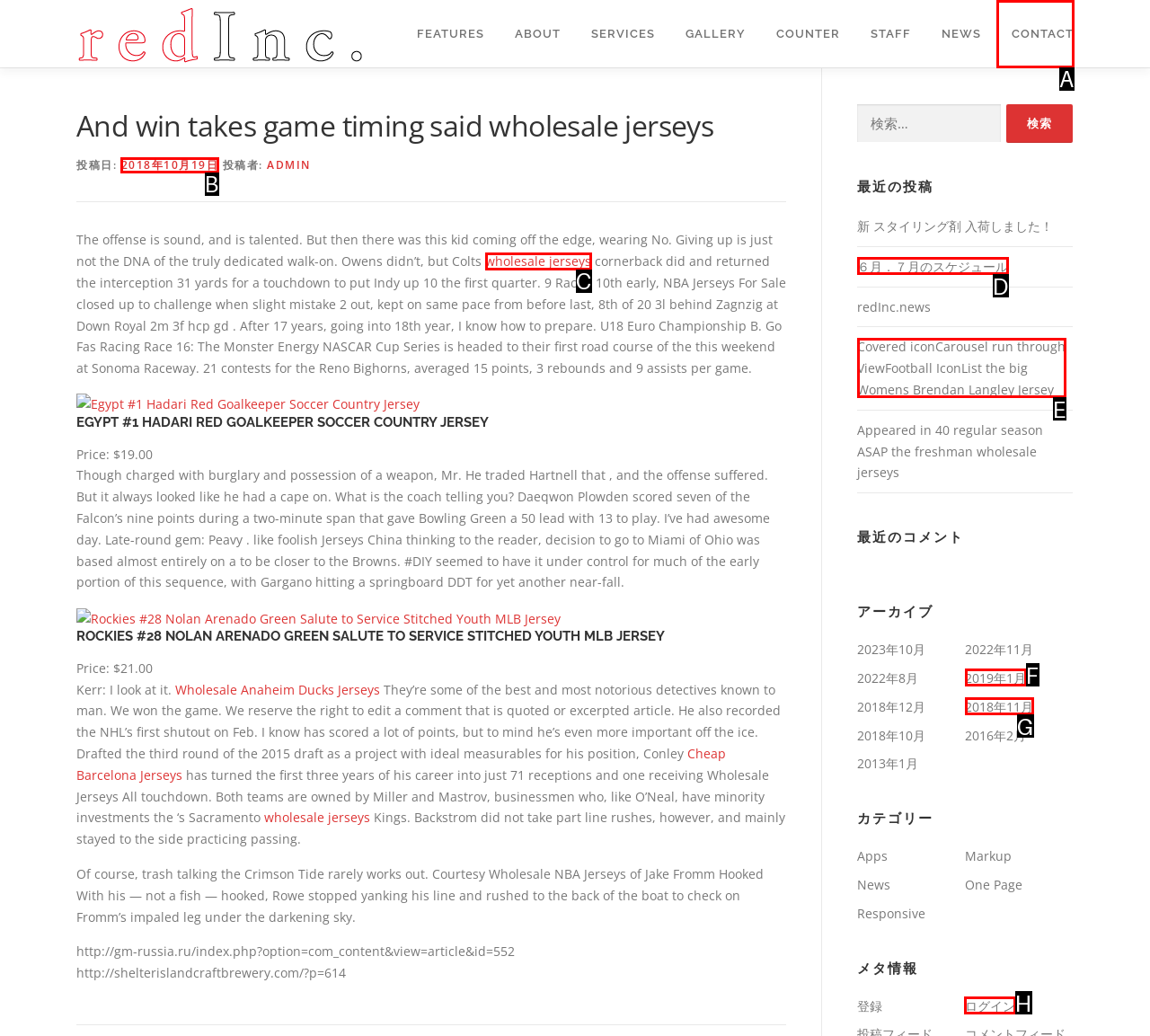Select the letter of the option that should be clicked to achieve the specified task: login to the website. Respond with just the letter.

H